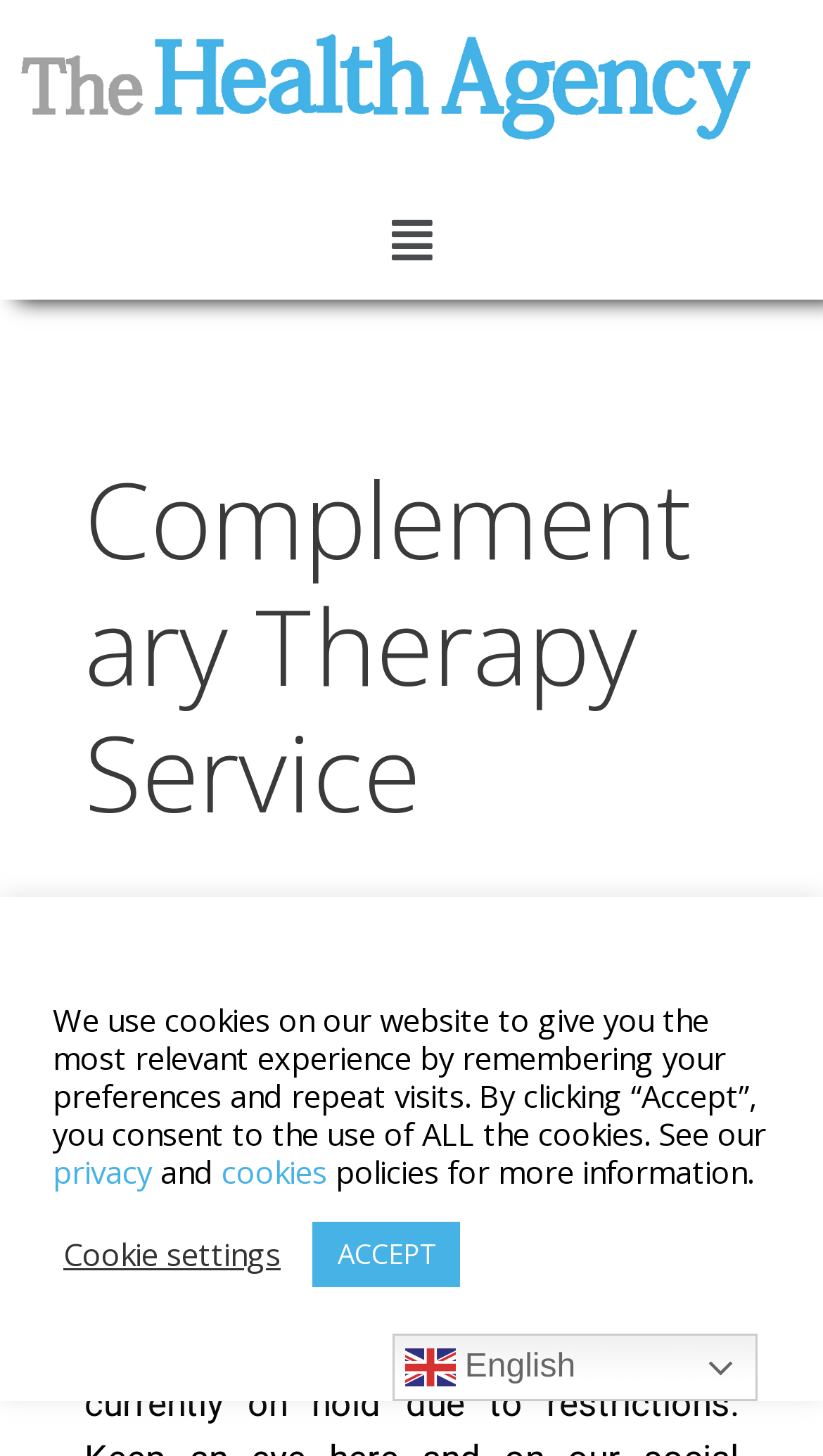Provide the bounding box coordinates of the HTML element described by the text: "ACCEPT". The coordinates should be in the format [left, top, right, bottom] with values between 0 and 1.

[0.379, 0.839, 0.559, 0.884]